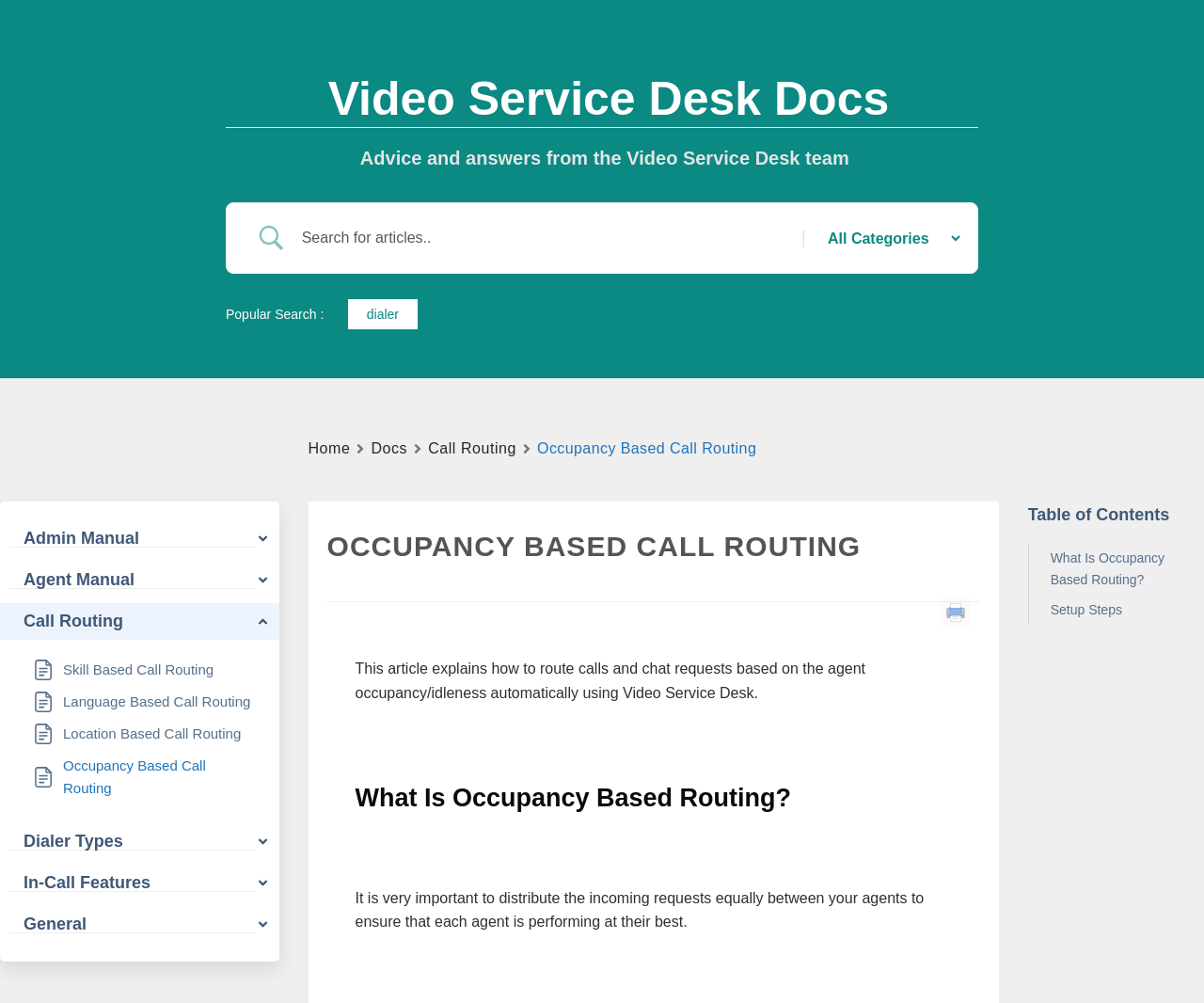Identify the bounding box coordinates of the region that should be clicked to execute the following instruction: "View Call Routing".

[0.356, 0.435, 0.429, 0.46]